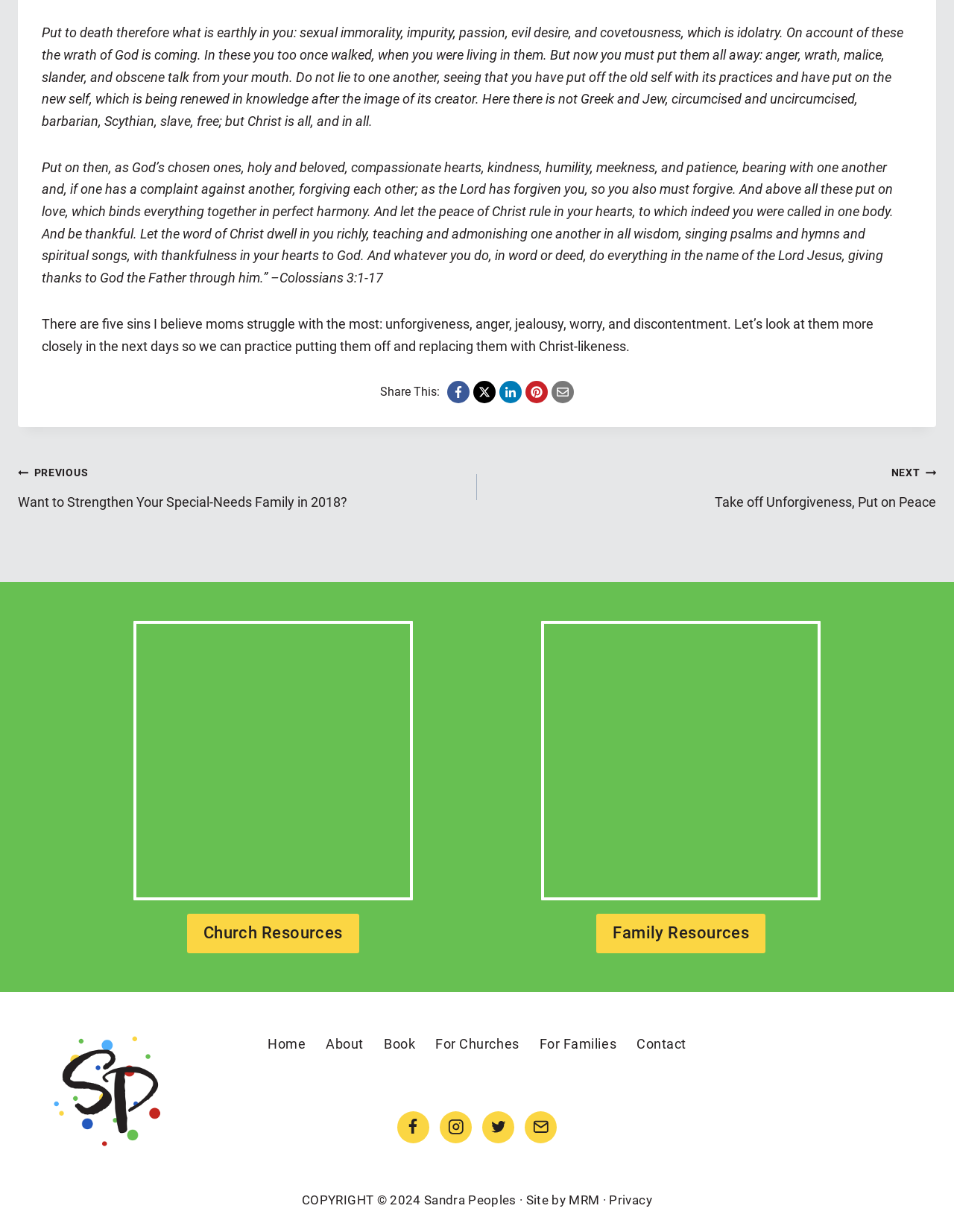Please indicate the bounding box coordinates of the element's region to be clicked to achieve the instruction: "Click the 'selection' link". Provide the coordinates as four float numbers between 0 and 1, i.e., [left, top, right, bottom].

None